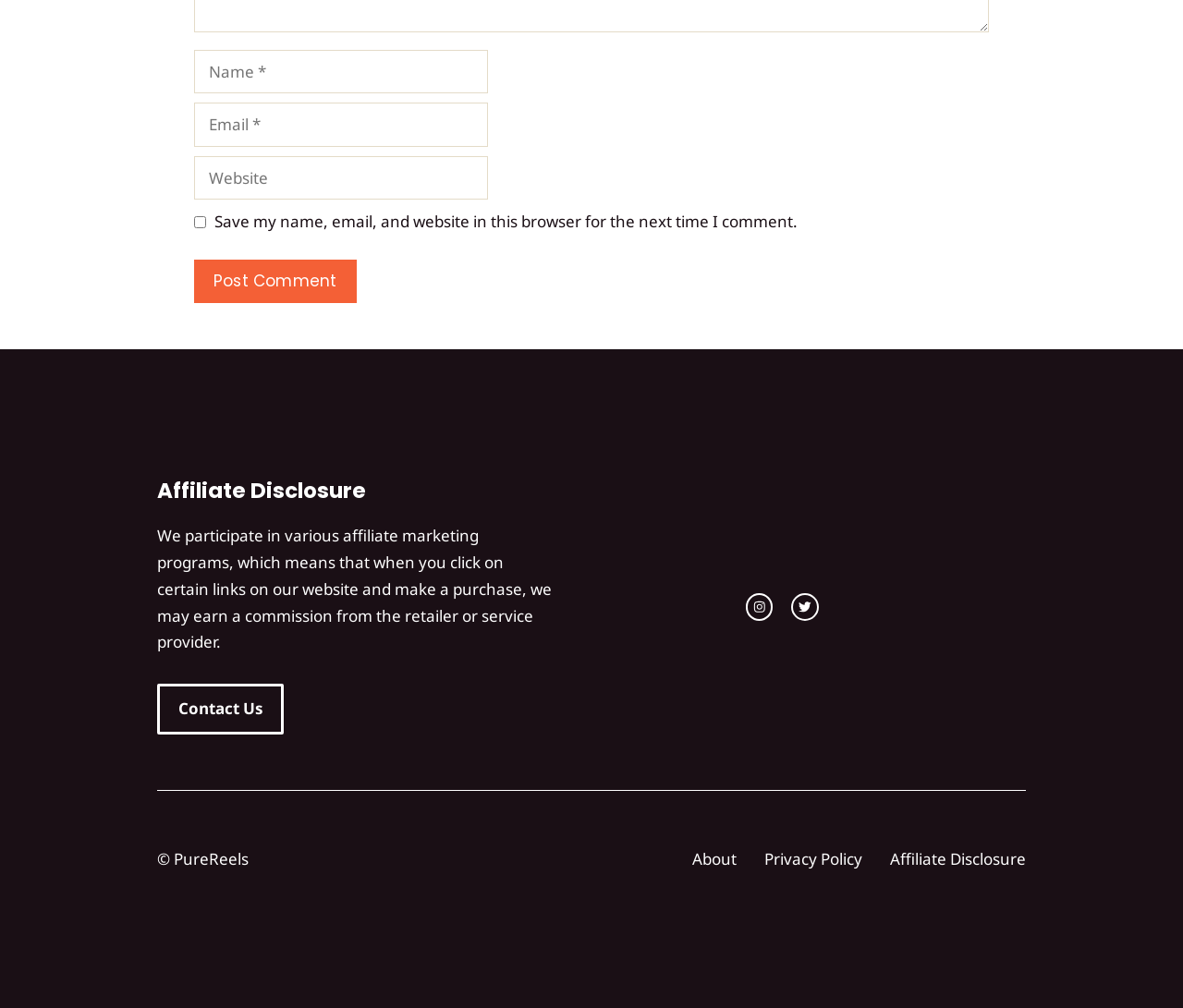Determine the bounding box coordinates for the clickable element to execute this instruction: "Visit the Contact Us page". Provide the coordinates as four float numbers between 0 and 1, i.e., [left, top, right, bottom].

[0.133, 0.679, 0.24, 0.729]